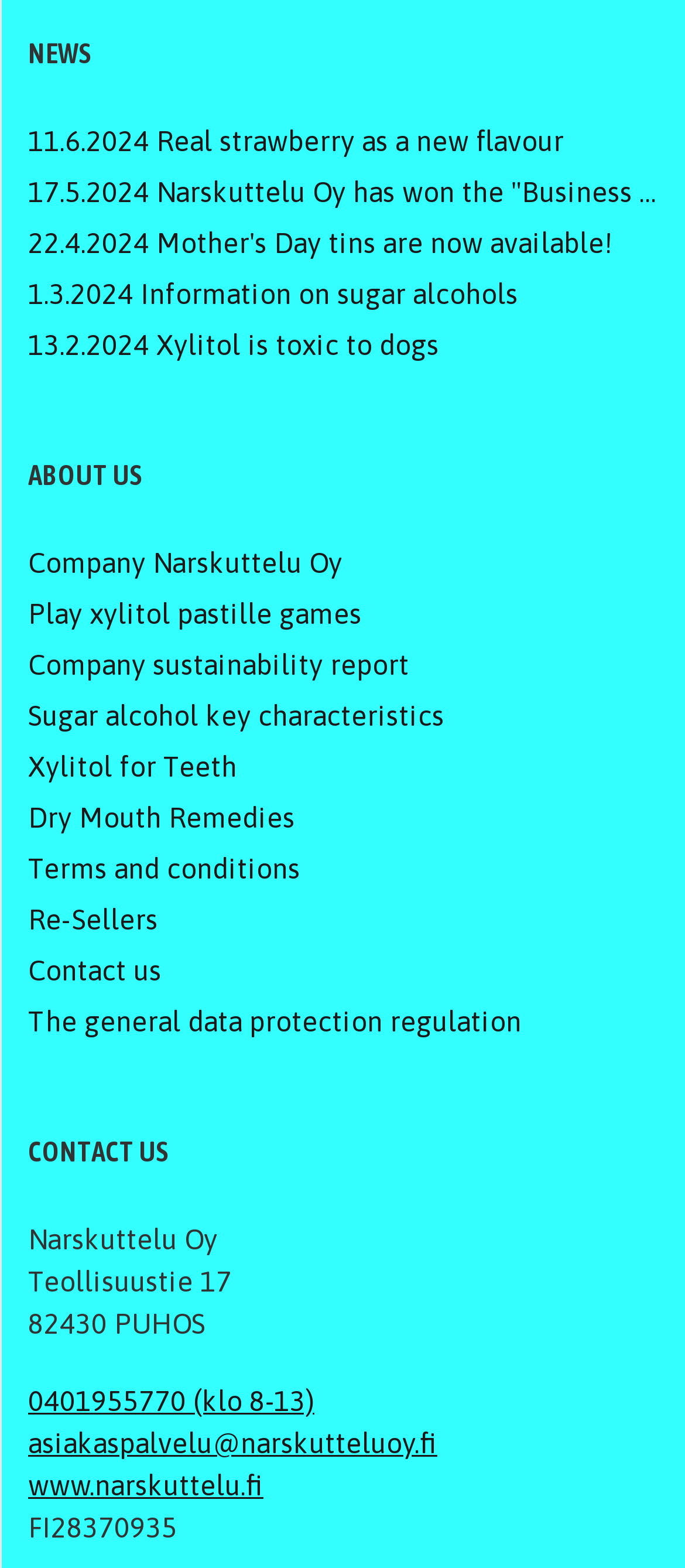What is the phone number of the company?
Please give a detailed and thorough answer to the question, covering all relevant points.

I found the phone number '0401955770' in the 'CONTACT US' section, which is available from 8-13.